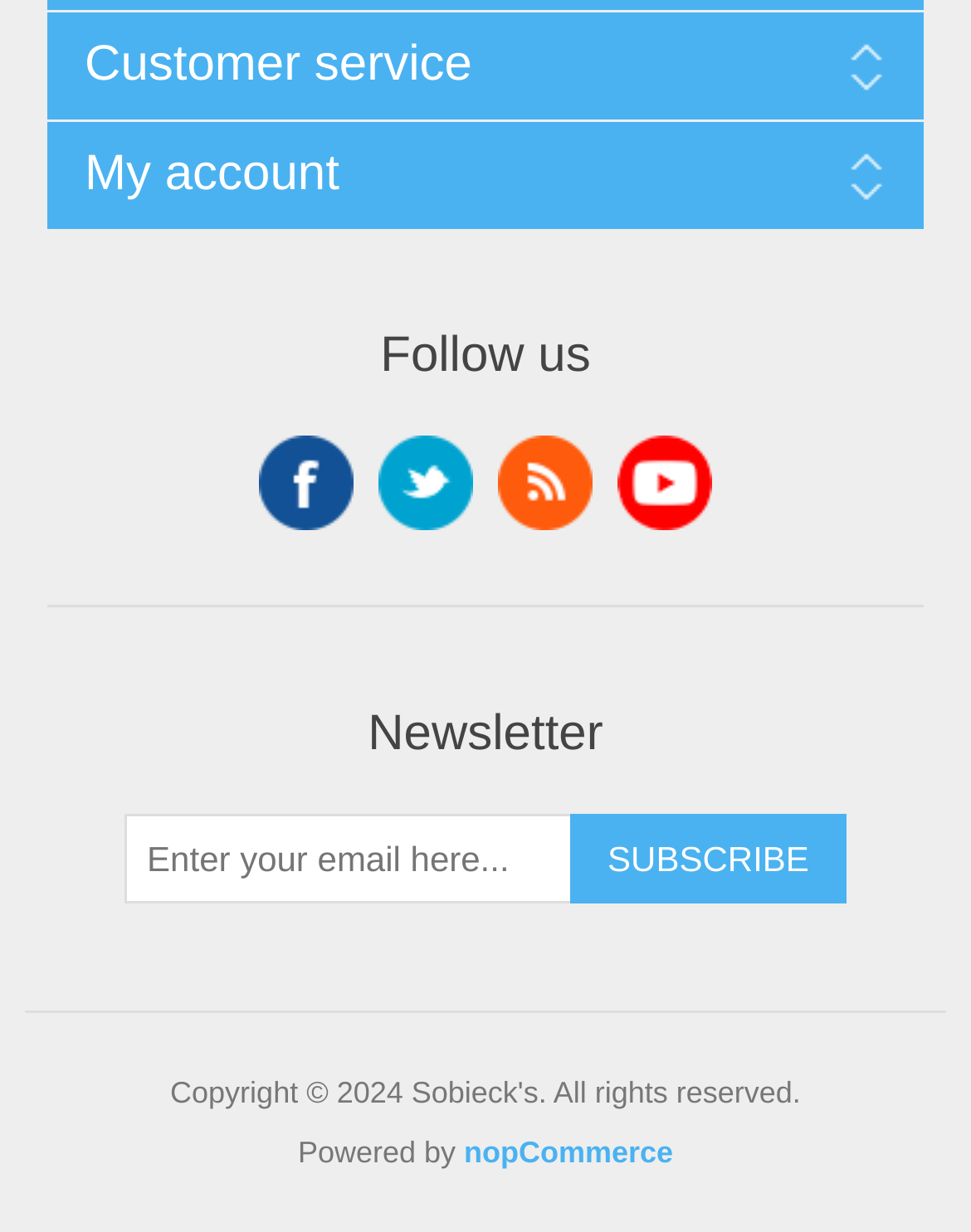Respond to the question below with a concise word or phrase:
How many social media links are there?

4